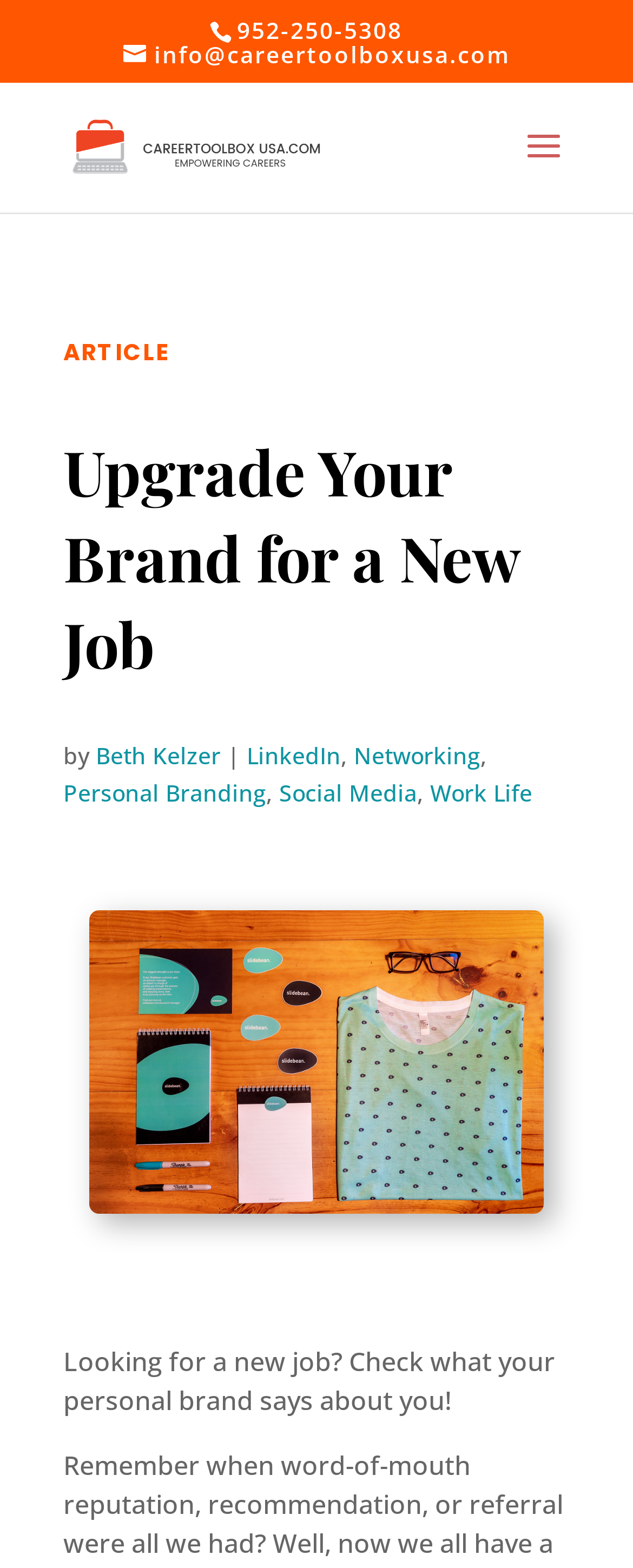Generate a comprehensive caption for the webpage you are viewing.

The webpage is about personal branding and its importance in finding a new job. At the top, there are three links: a phone number, an email address, and the company name "CareerToolbox International", which is accompanied by a small image of the company's logo. 

Below these links, there is a heading that reads "ARTICLE". The title of the article is "Upgrade Your Brand for a New Job", and it is written in a larger font size. The author of the article is "Beth Kelzer" and it is mentioned that she is from LinkedIn. 

There are several links related to the article's topic, including "Personal Branding", "Networking", "Social Media", and "Work Life". These links are positioned in a horizontal line, with commas separating them. 

On the right side of the article, there is a large image that appears to be related to branded products. 

At the bottom of the page, there is a brief summary of the article, which reads "Looking for a new job? Check what your personal brand says about you!".